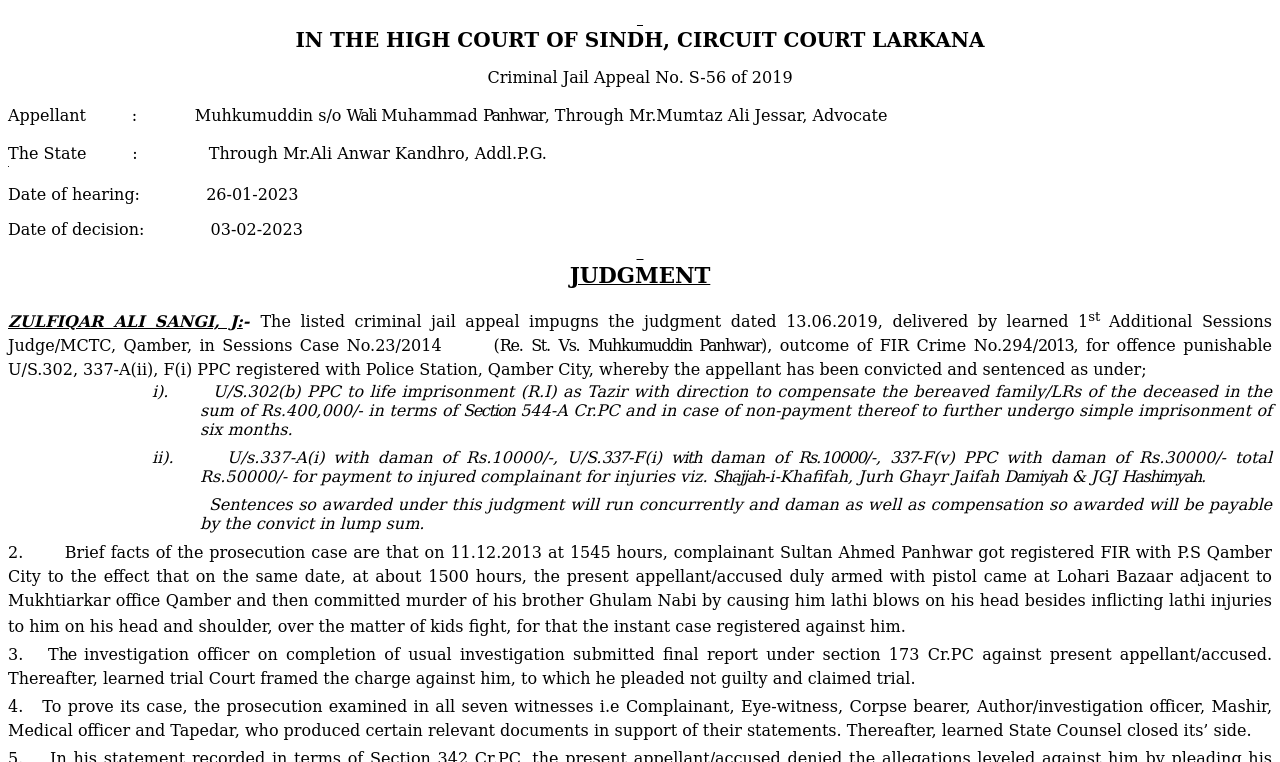How many witnesses did the prosecution examine?
Based on the image, answer the question with a single word or brief phrase.

seven